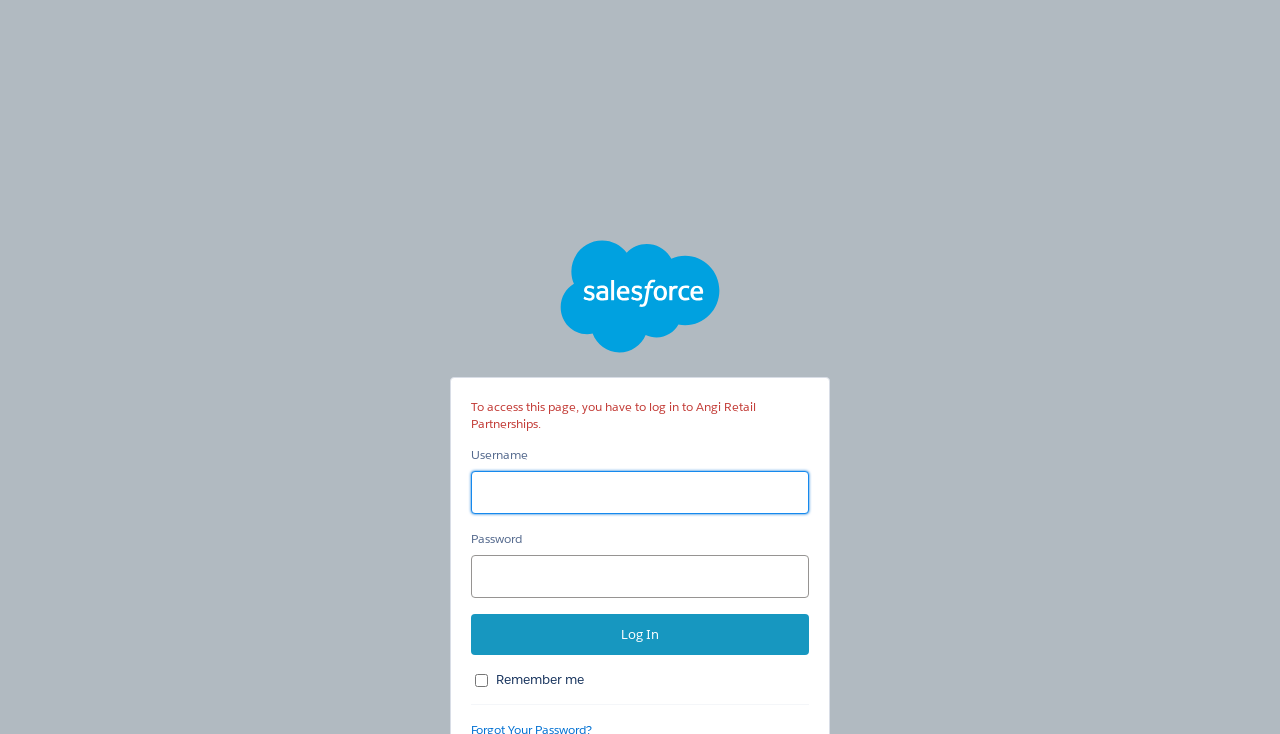Create an elaborate caption that covers all aspects of the webpage.

The webpage is a login page for Angi Retail Partnerships customers. At the top, there is a title "Login | Angi Retail Partnerships". Below the title, there is a table layout that occupies about a quarter of the page width, centered horizontally. 

Within this table layout, there is a notification message that says "To access this page, you have to log in to Angi Retail Partnerships." This message is located near the top of the table layout. 

Below the notification message, there are two input fields: one for the username and one for the password. The username input field is labeled as "Username" and is located above the password input field. The password input field is labeled as "Password". Both input fields are positioned near the center of the page, with the username field slightly above the password field.

Below the password input field, there is a "Log In" button. This button is positioned near the center of the page, below the password input field. 

To the right of the "Log In" button, there is a checkbox labeled as "Remember me". This checkbox is unchecked by default and is positioned near the bottom of the table layout.